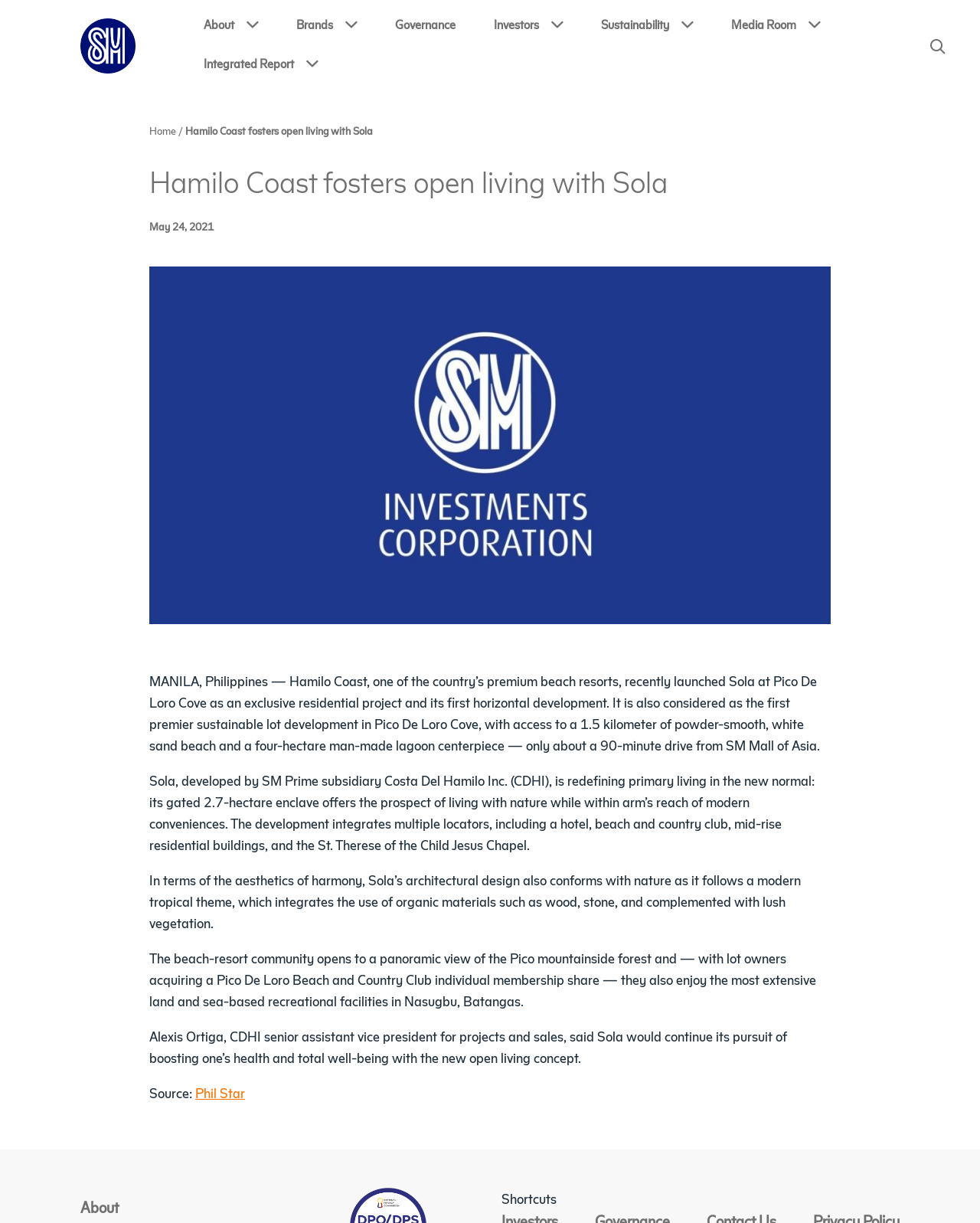Please identify the bounding box coordinates of the element's region that I should click in order to complete the following instruction: "Learn about Governance". The bounding box coordinates consist of four float numbers between 0 and 1, i.e., [left, top, right, bottom].

[0.403, 0.006, 0.465, 0.038]